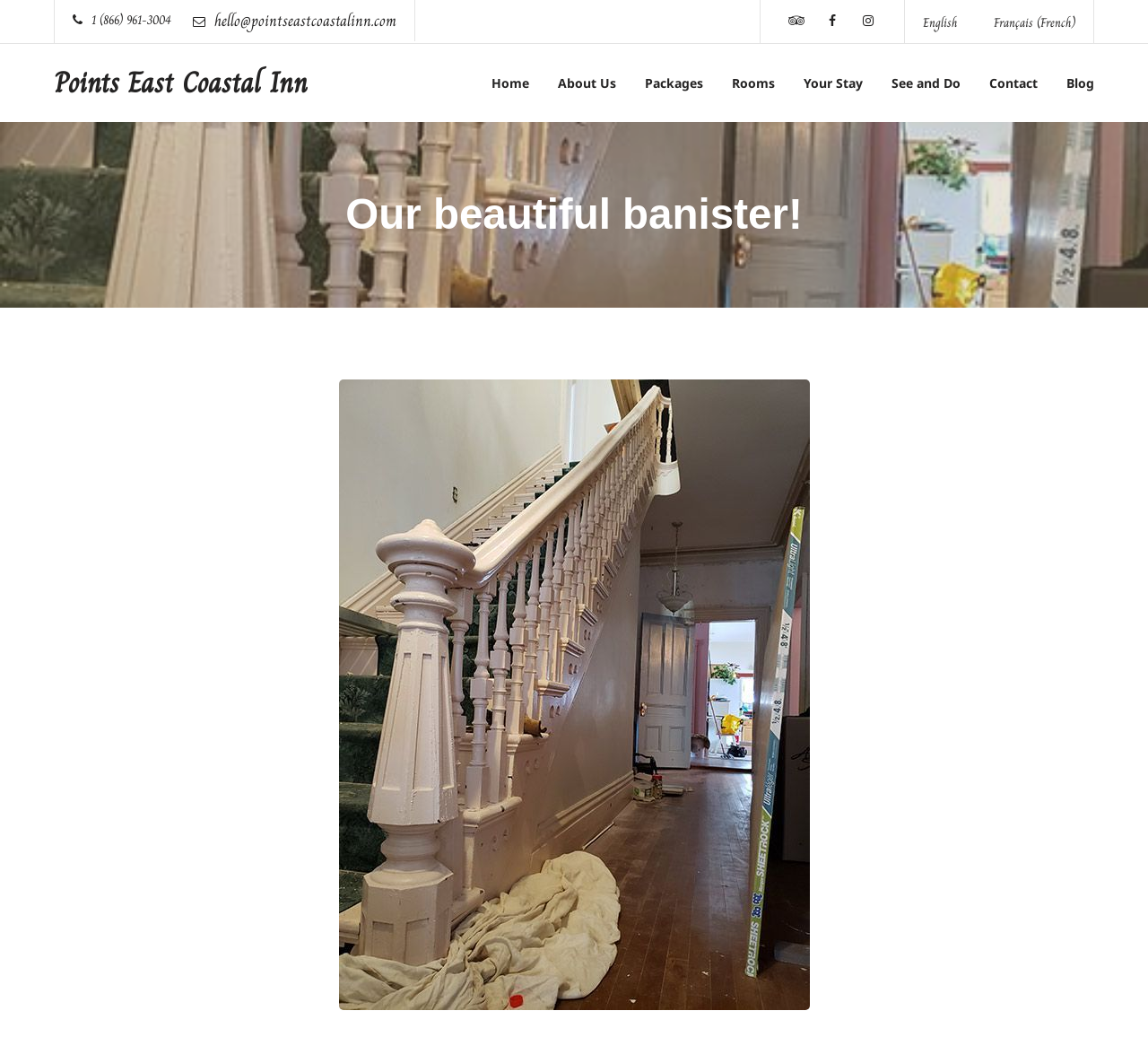Please specify the bounding box coordinates of the clickable section necessary to execute the following command: "Switch to French language".

[0.85, 0.0, 0.952, 0.041]